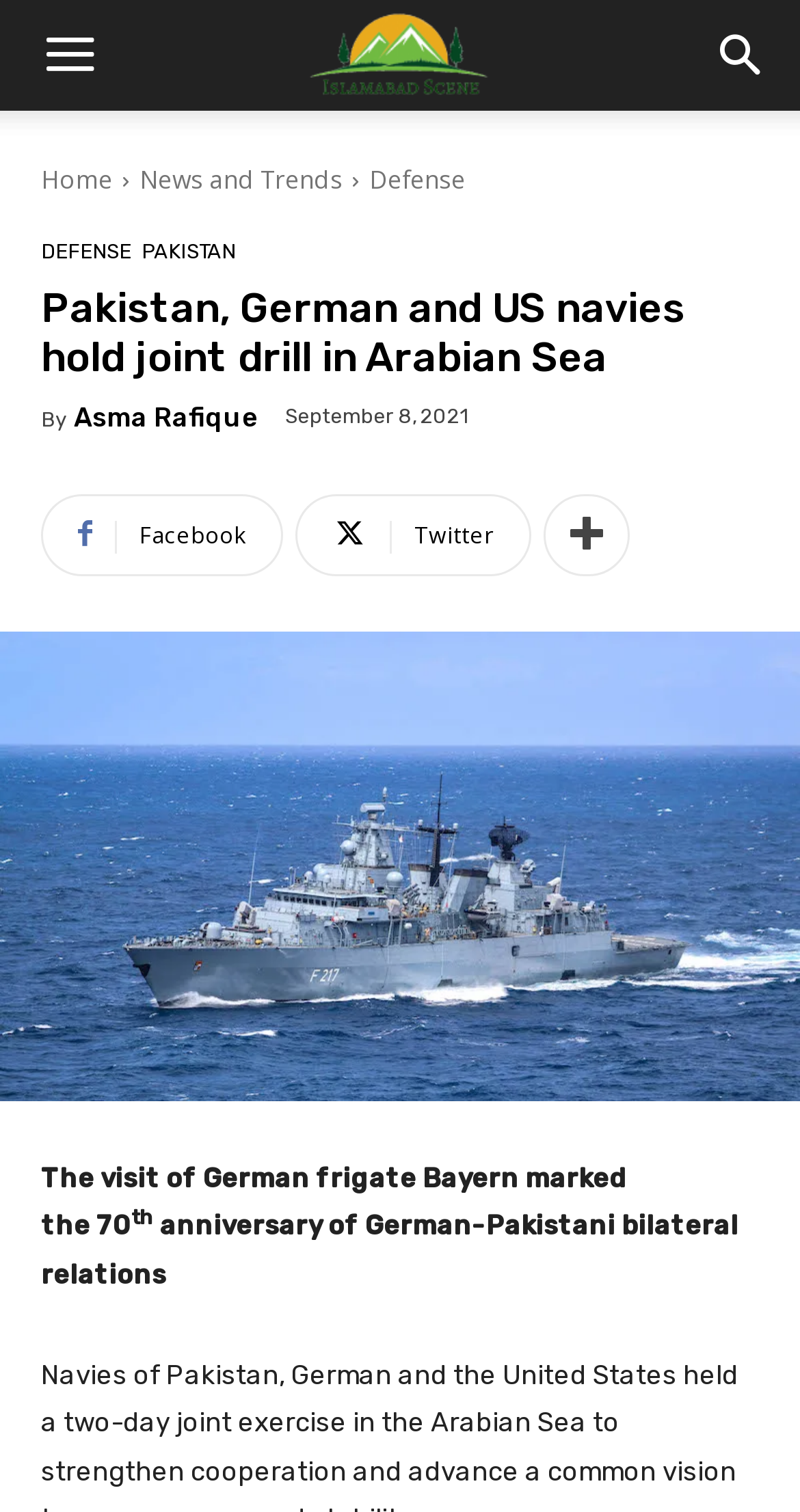What social media platforms are available for sharing?
Please give a detailed and elaborate answer to the question.

The social media platforms available for sharing are Facebook and Twitter, as indicated by the links ' Facebook' and ' Twitter'.